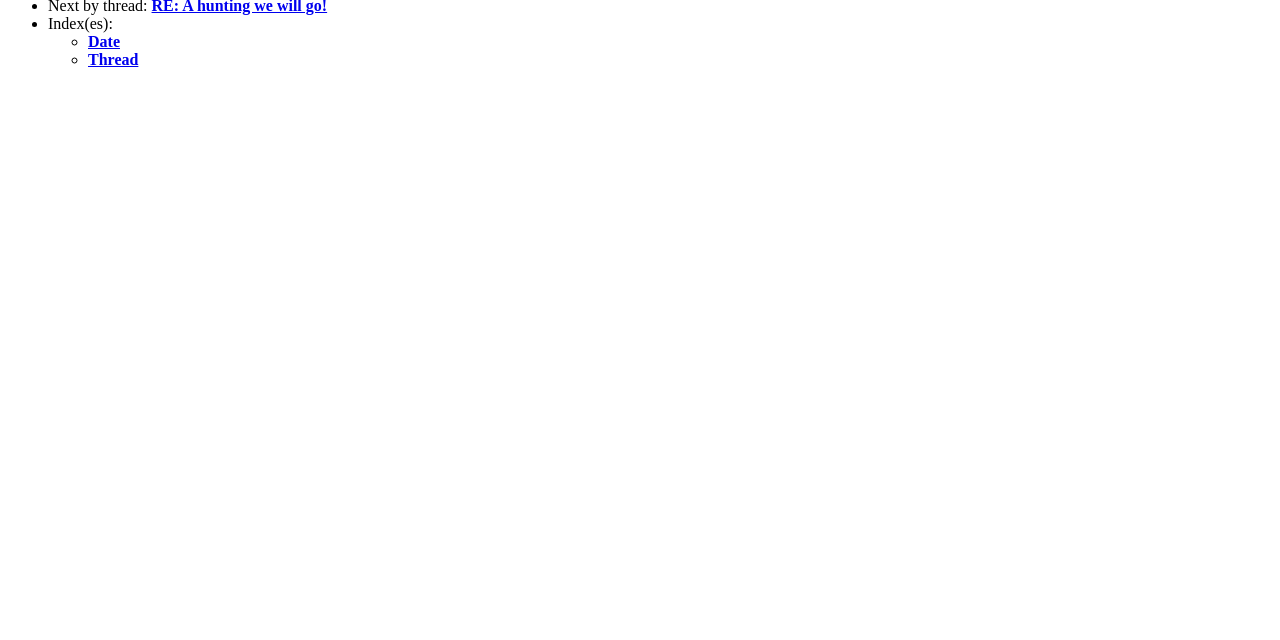Identify the bounding box for the element characterized by the following description: "Listen".

None